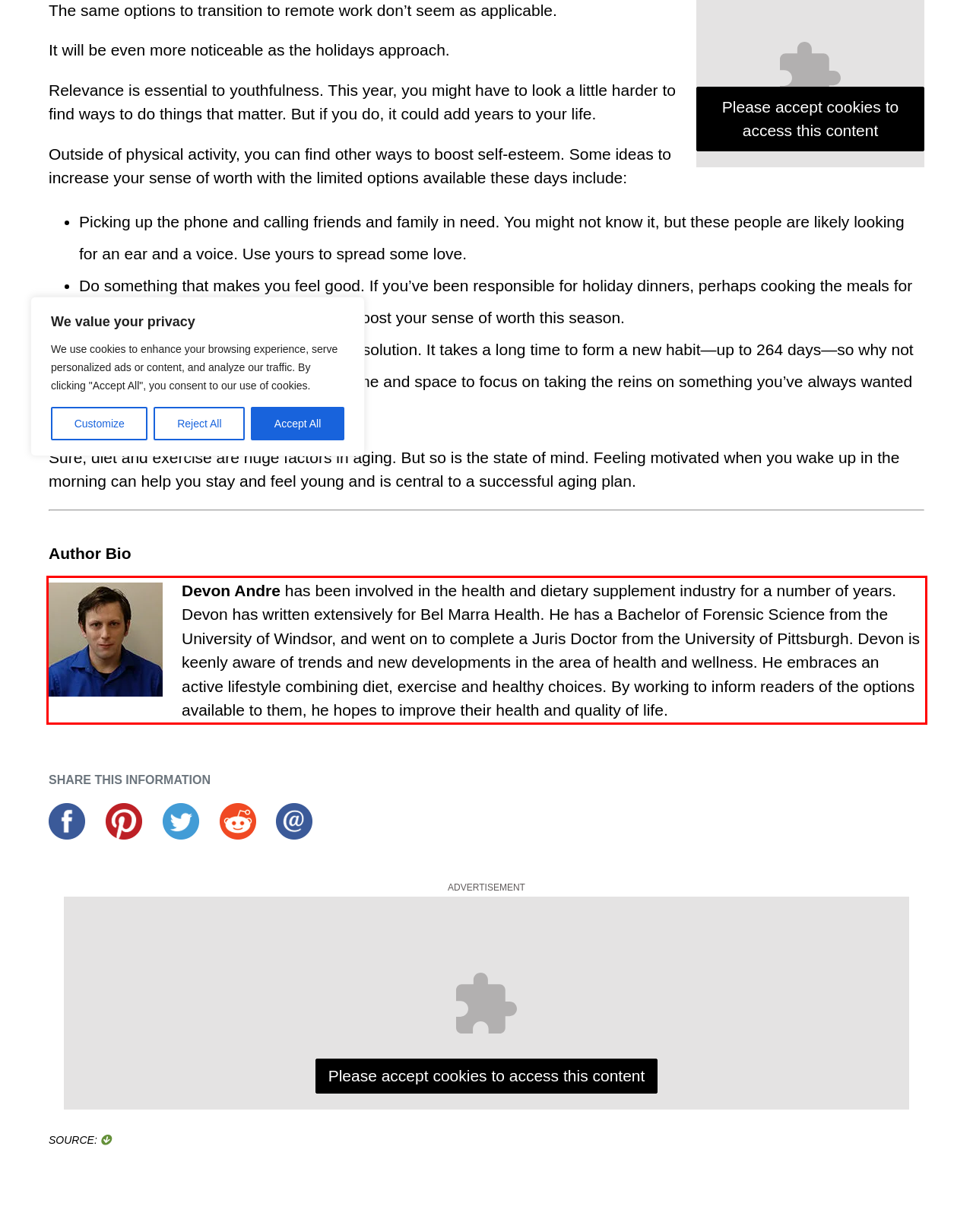You have a webpage screenshot with a red rectangle surrounding a UI element. Extract the text content from within this red bounding box.

Devon Andre has been involved in the health and dietary supplement industry for a number of years. Devon has written extensively for Bel Marra Health. He has a Bachelor of Forensic Science from the University of Windsor, and went on to complete a Juris Doctor from the University of Pittsburgh. Devon is keenly aware of trends and new developments in the area of health and wellness. He embraces an active lifestyle combining diet, exercise and healthy choices. By working to inform readers of the options available to them, he hopes to improve their health and quality of life.